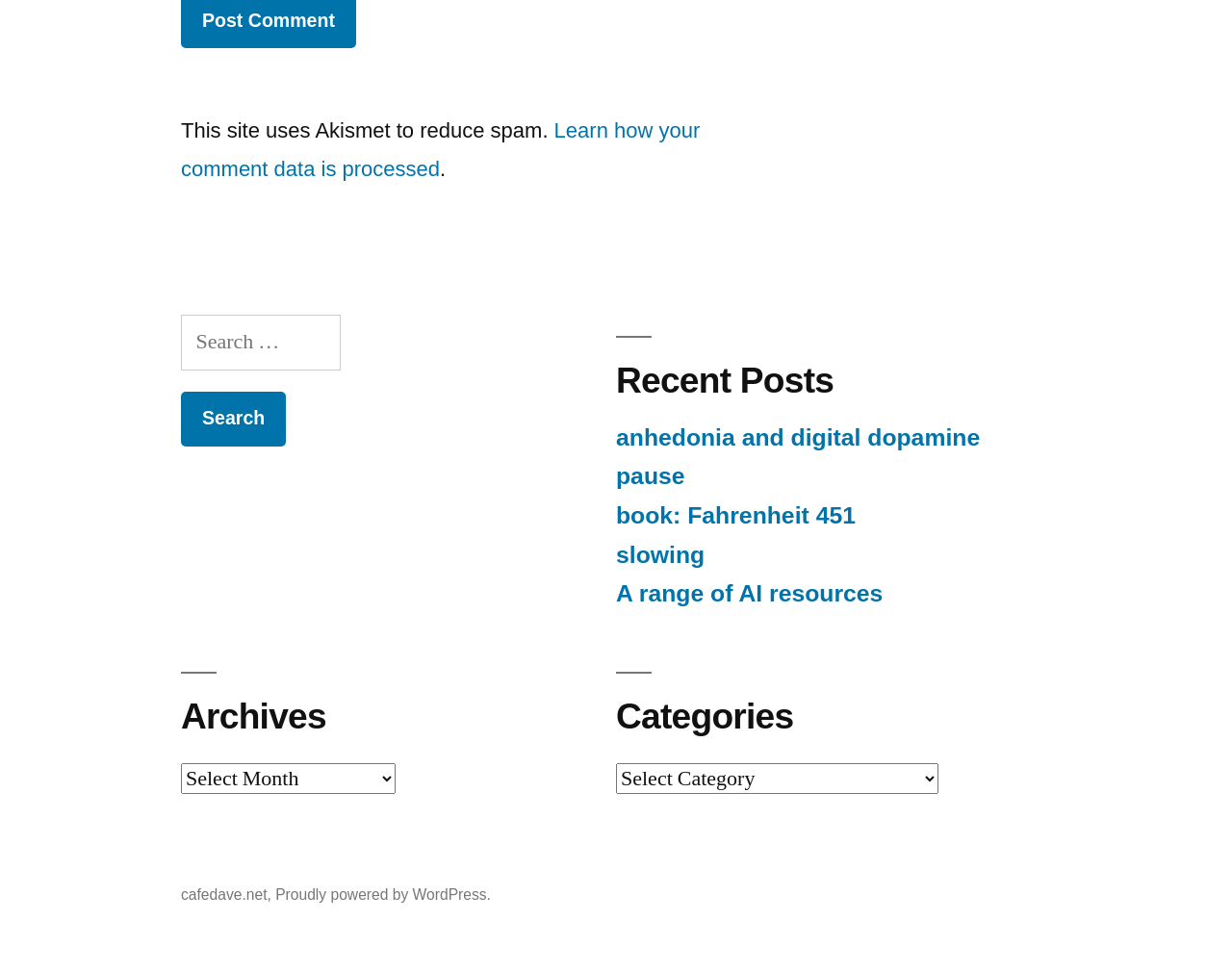What is the purpose of Akismet?
Refer to the image and provide a one-word or short phrase answer.

Reduce spam